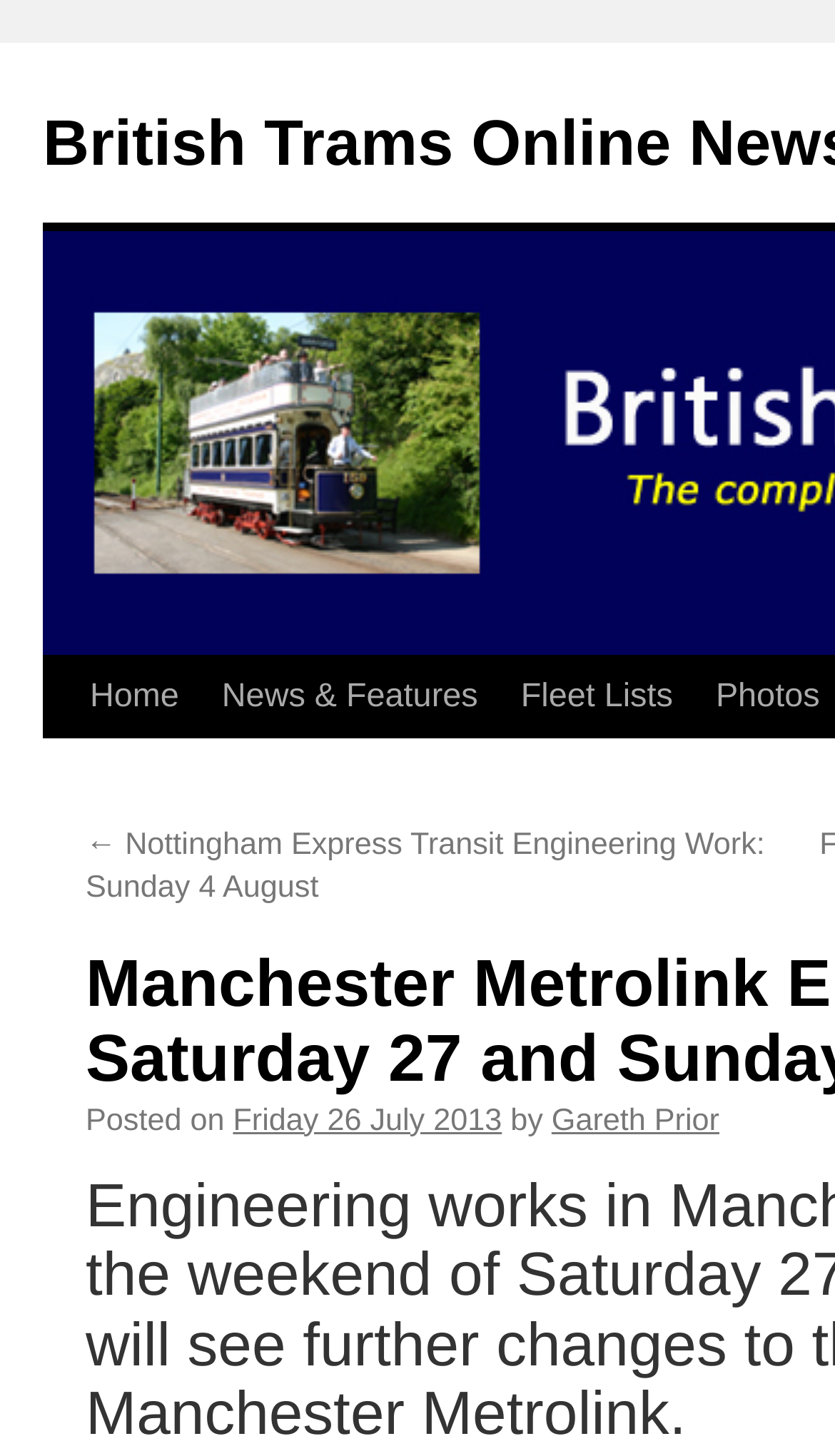Determine the bounding box coordinates for the area you should click to complete the following instruction: "read previous article".

[0.103, 0.569, 0.916, 0.622]